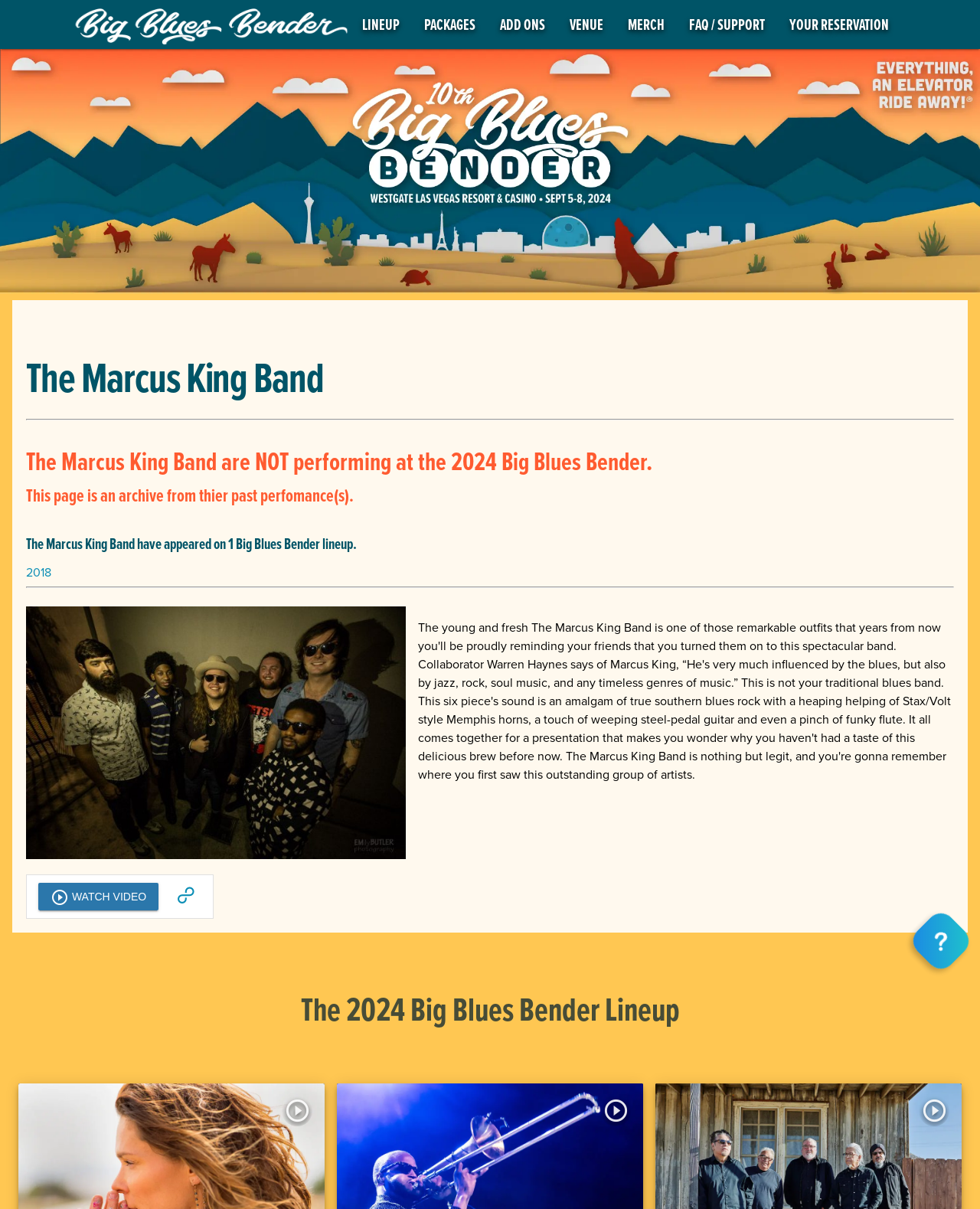Please analyze the image and give a detailed answer to the question:
What type of content can be watched on the webpage?

The webpage contains a link with the text 'WATCH VIDEO', which suggests that video content can be watched on the webpage.